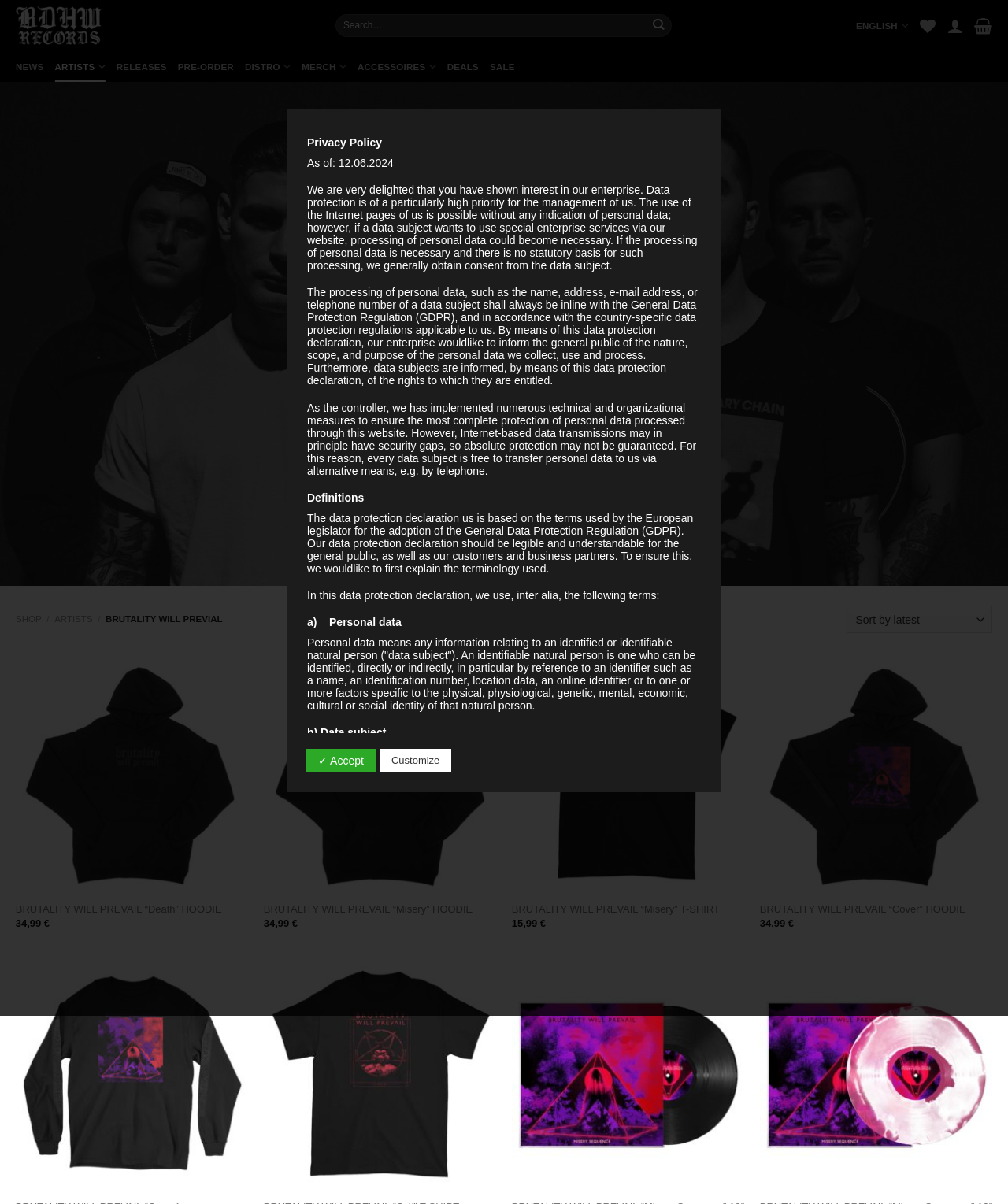Kindly provide the bounding box coordinates of the section you need to click on to fulfill the given instruction: "Go to top of the page".

[0.956, 0.808, 0.983, 0.831]